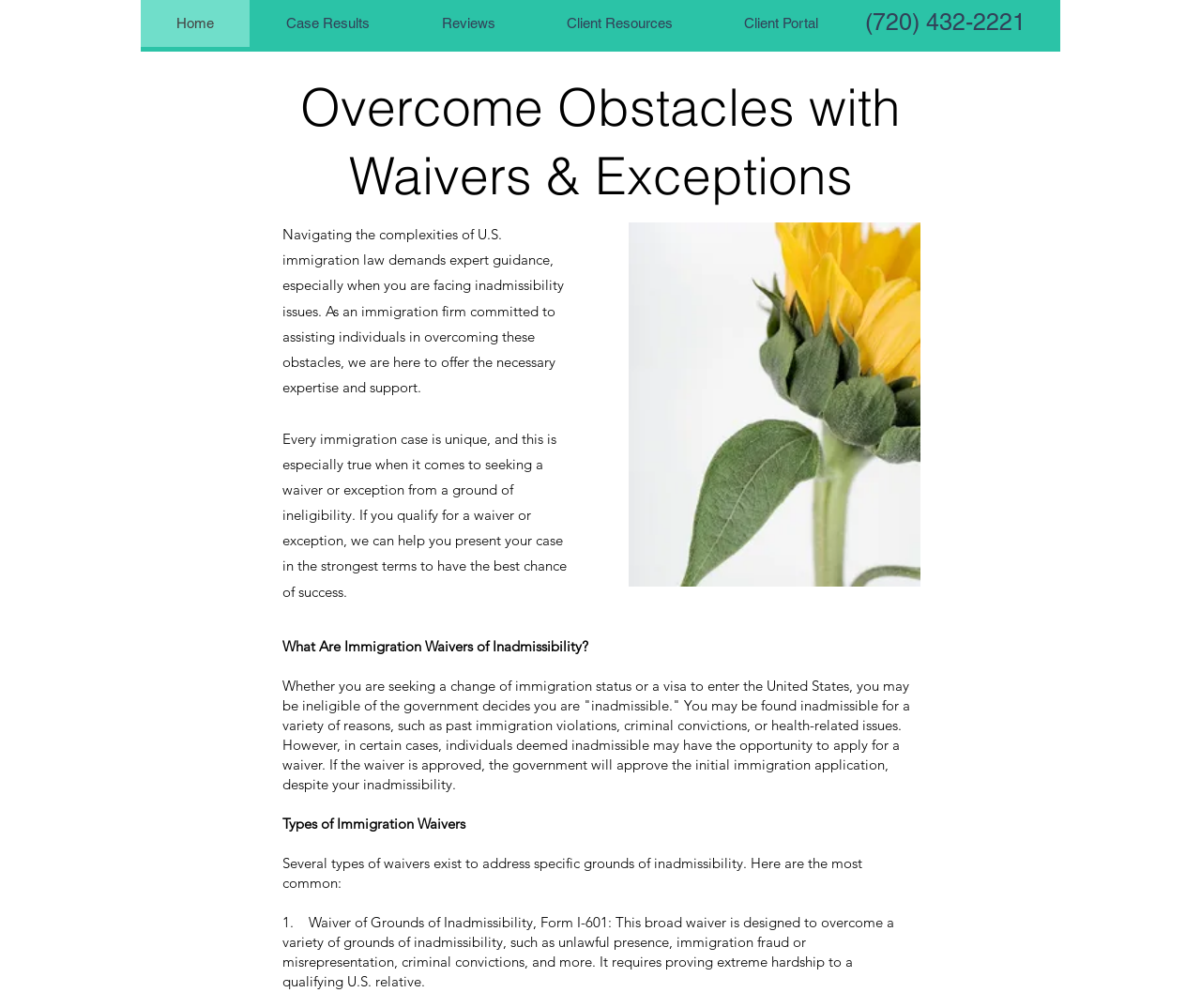Can you find and provide the title of the webpage?

Access Immigration is OPEN.